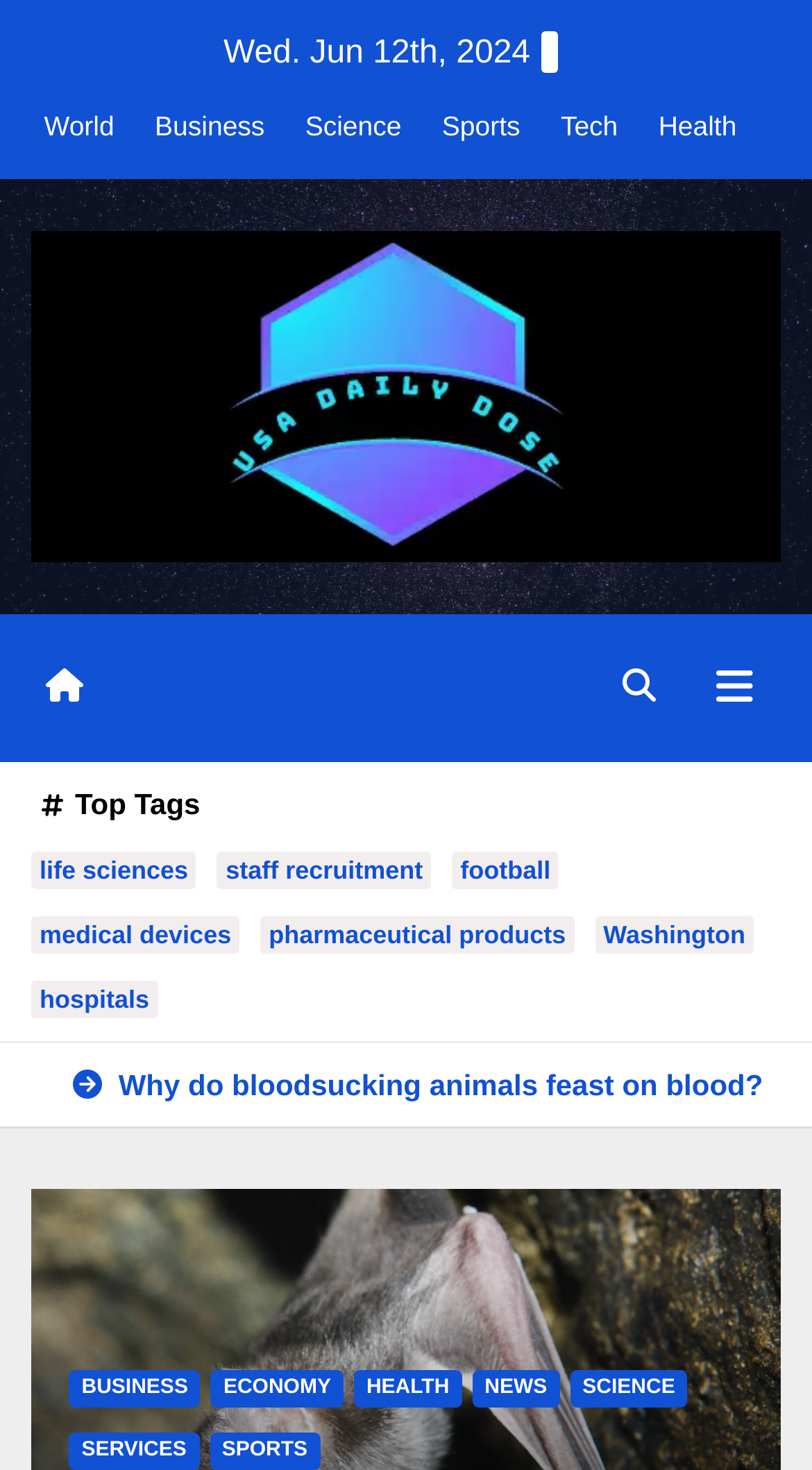What categories are available in the top navigation menu?
Refer to the image and provide a detailed answer to the question.

The top navigation menu is composed of links with bounding box coordinates [0.054, 0.075, 0.141, 0.096] to [0.811, 0.075, 0.907, 0.096], which correspond to the categories World, Business, Science, Sports, Tech, and Health, respectively.